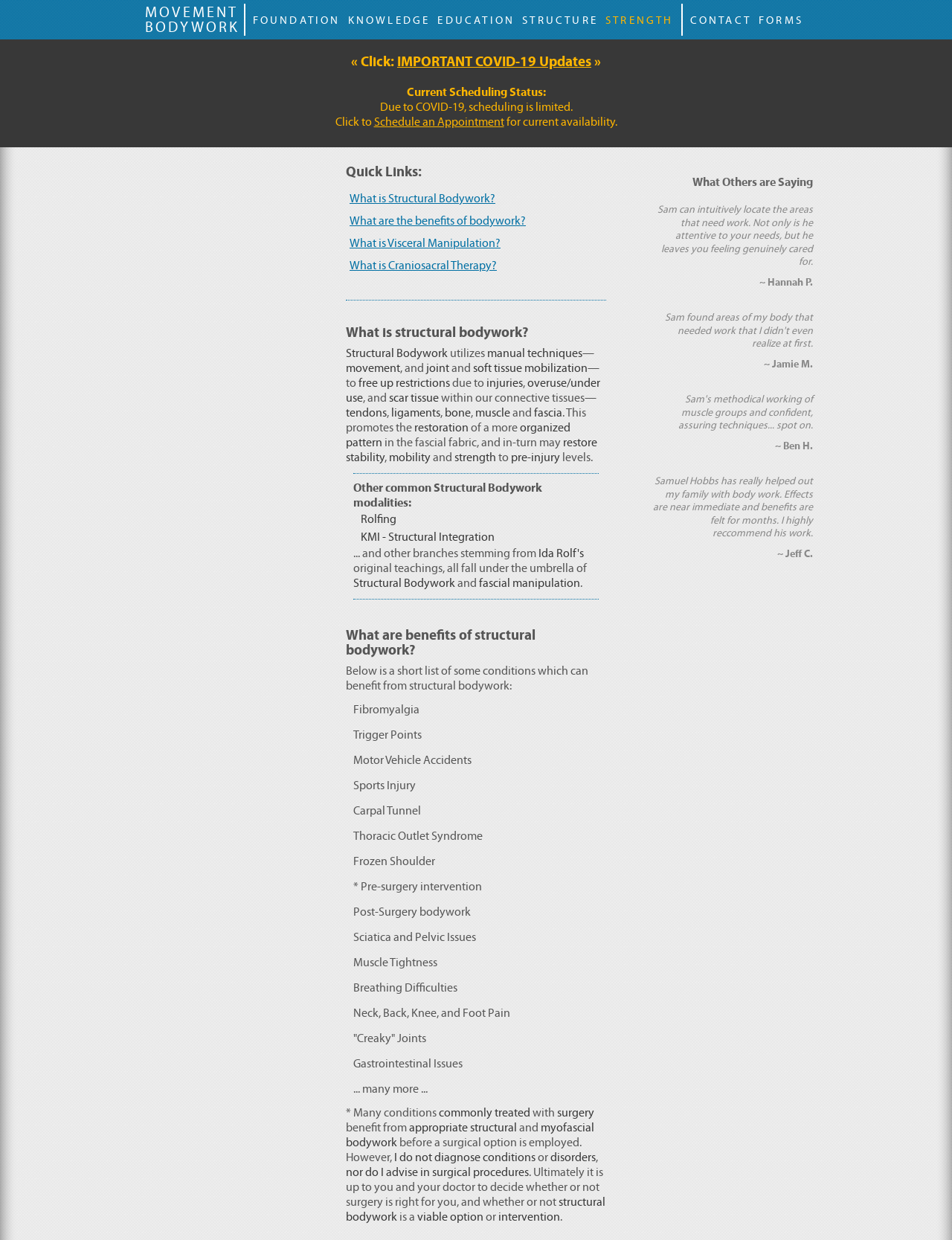What is Visceral Manipulation?
Observe the image and answer the question with a one-word or short phrase response.

A type of bodywork